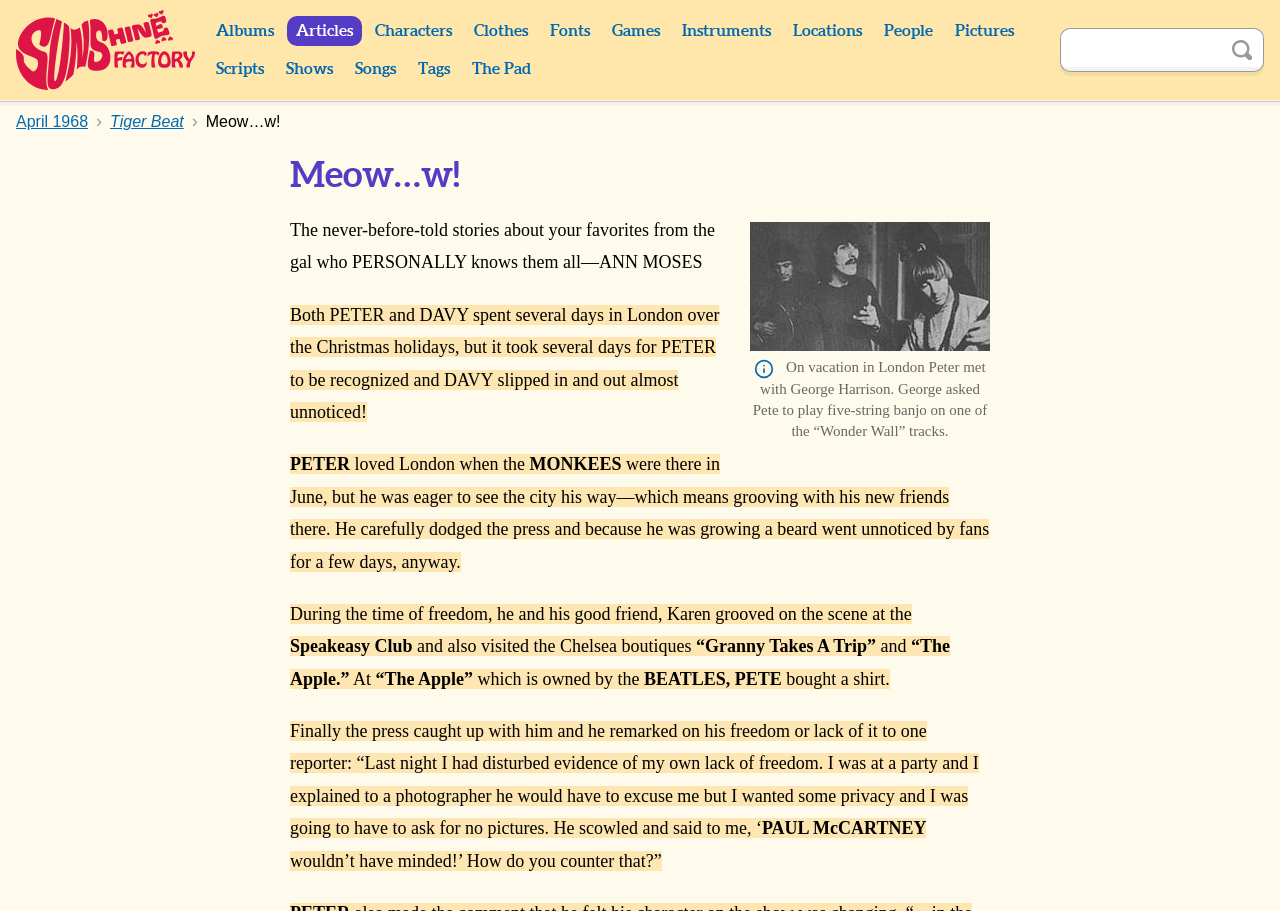Find the bounding box coordinates of the clickable region needed to perform the following instruction: "Learn about lawn care services". The coordinates should be provided as four float numbers between 0 and 1, i.e., [left, top, right, bottom].

None